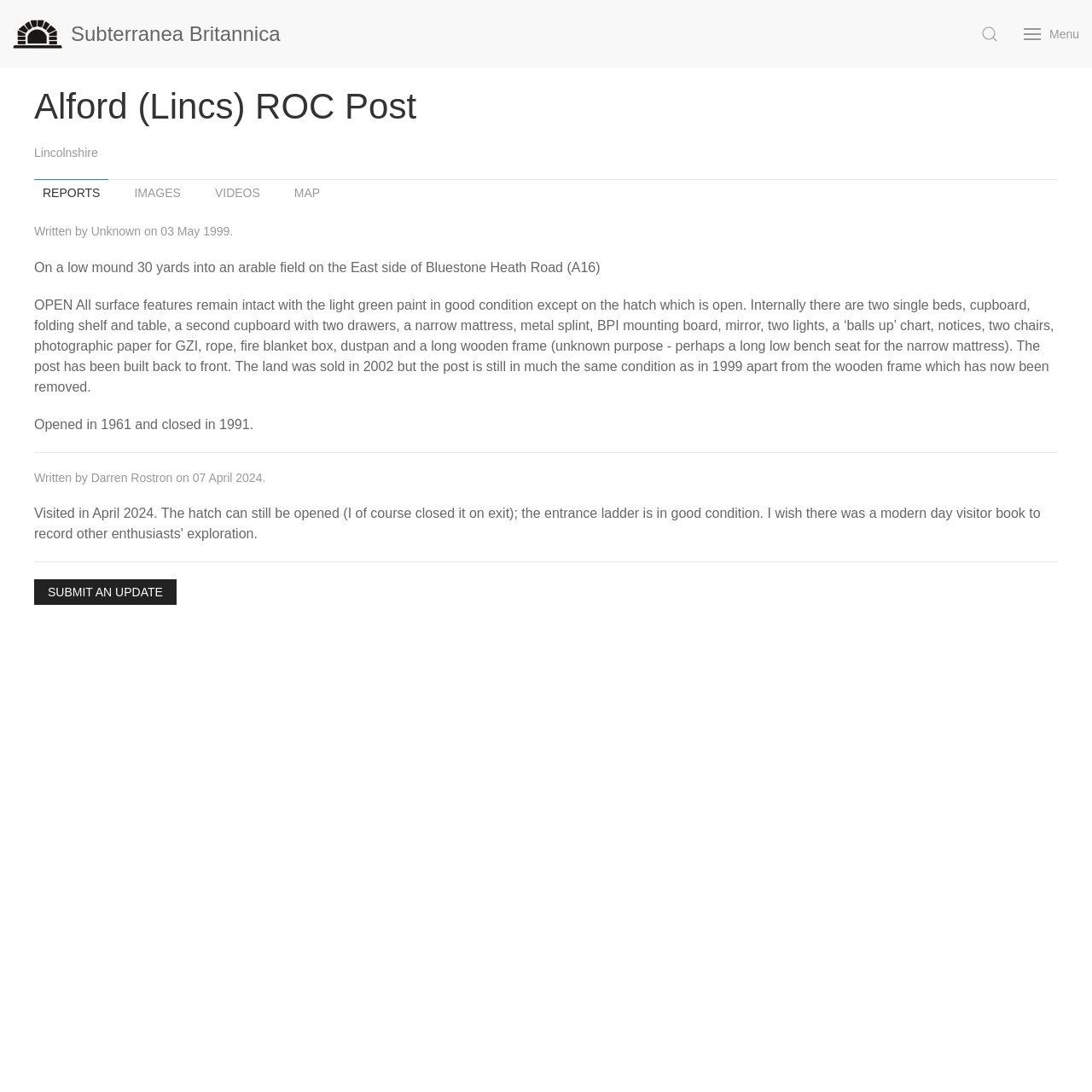Please determine the bounding box coordinates of the element's region to click in order to carry out the following instruction: "View the MAP". The coordinates should be four float numbers between 0 and 1, i.e., [left, top, right, bottom].

[0.262, 0.164, 0.301, 0.189]